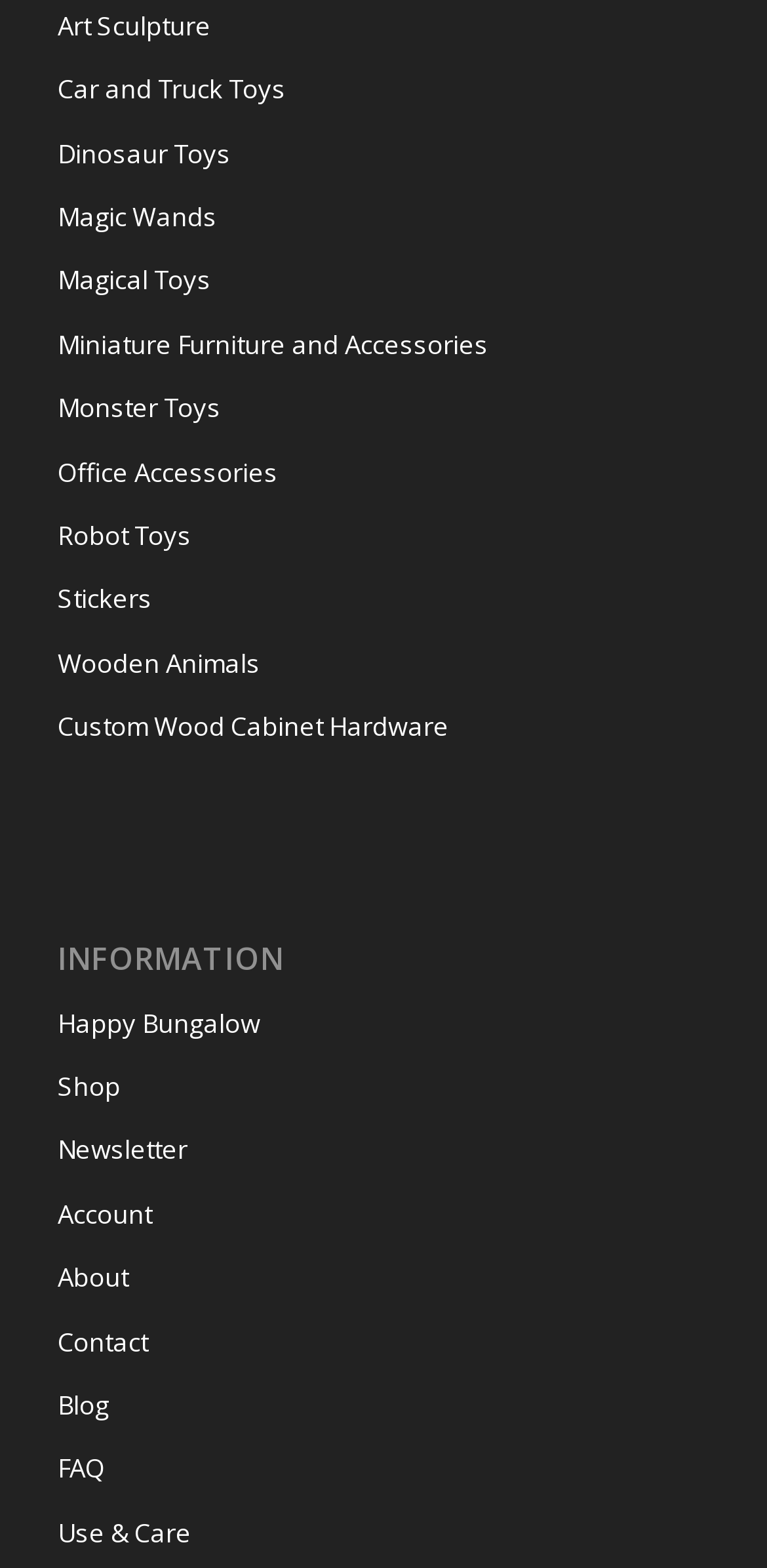What is the last link in the 'INFORMATION' section?
Kindly offer a comprehensive and detailed response to the question.

By examining the links in the 'INFORMATION' section, I can see that the last link is 'Use & Care'.